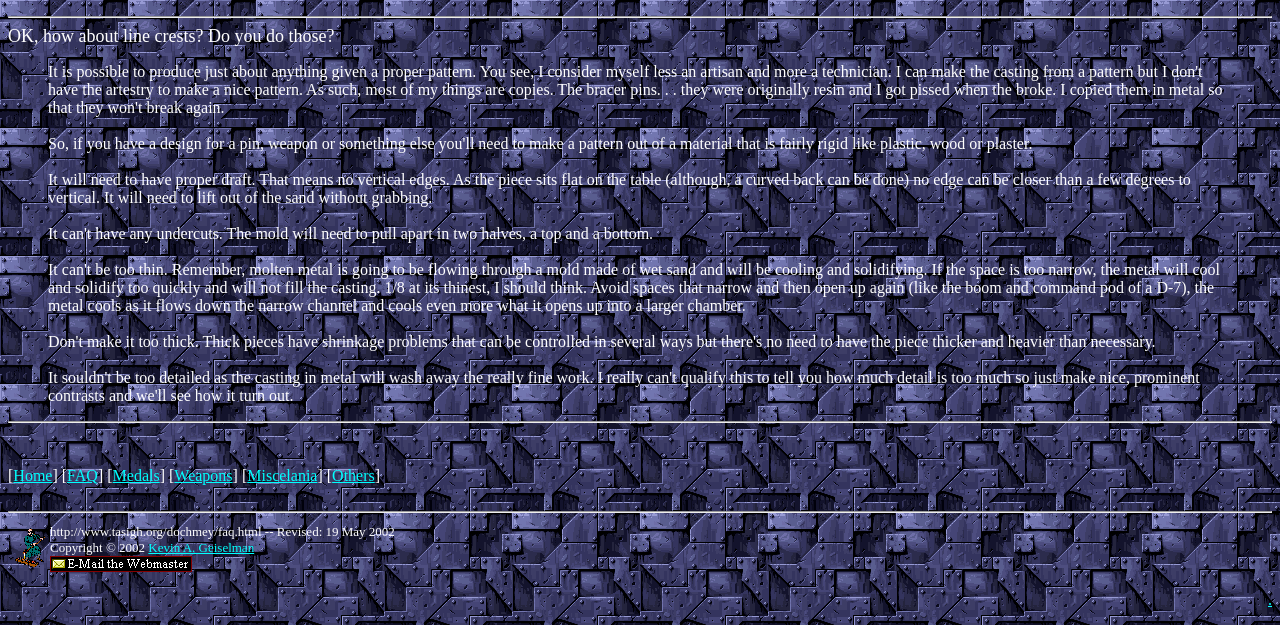Identify the bounding box for the UI element described as: "Medals". The coordinates should be four float numbers between 0 and 1, i.e., [left, top, right, bottom].

[0.088, 0.747, 0.125, 0.774]